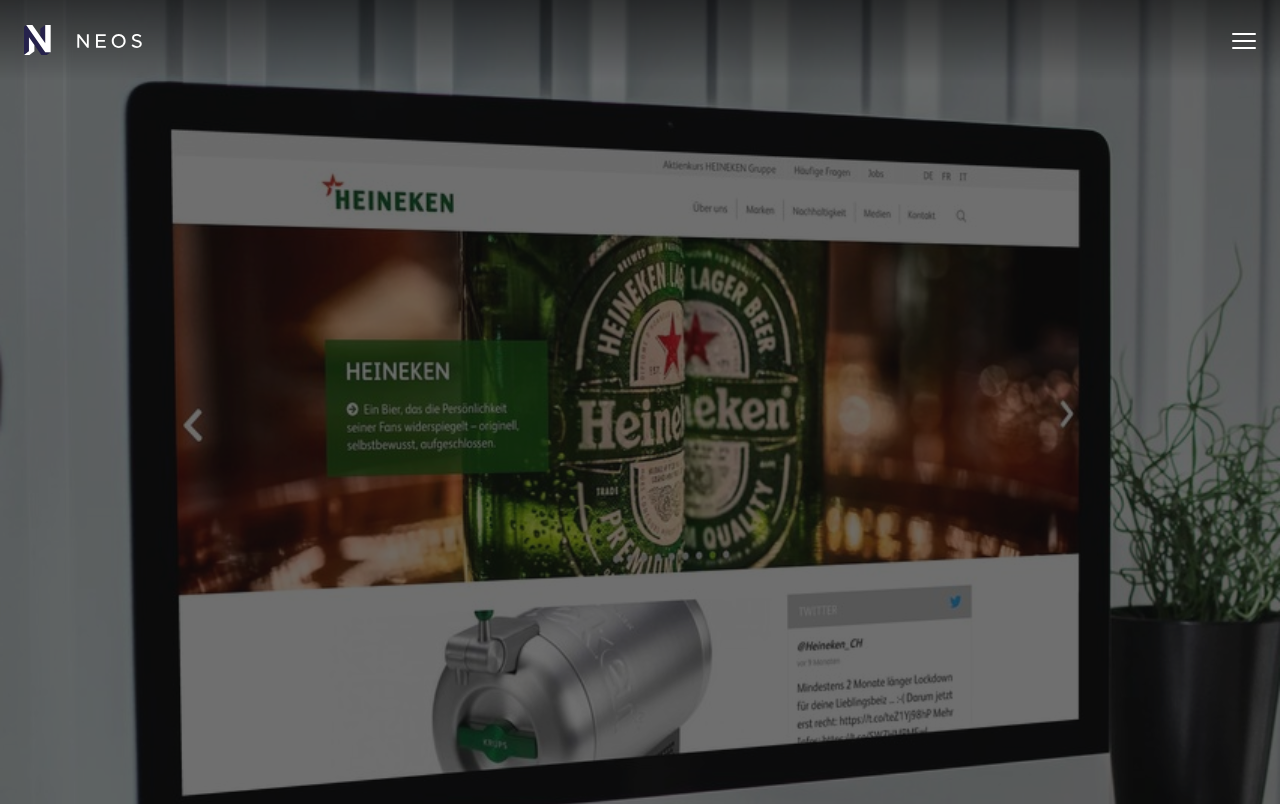Please respond to the question using a single word or phrase:
What is the language of the webpage?

English